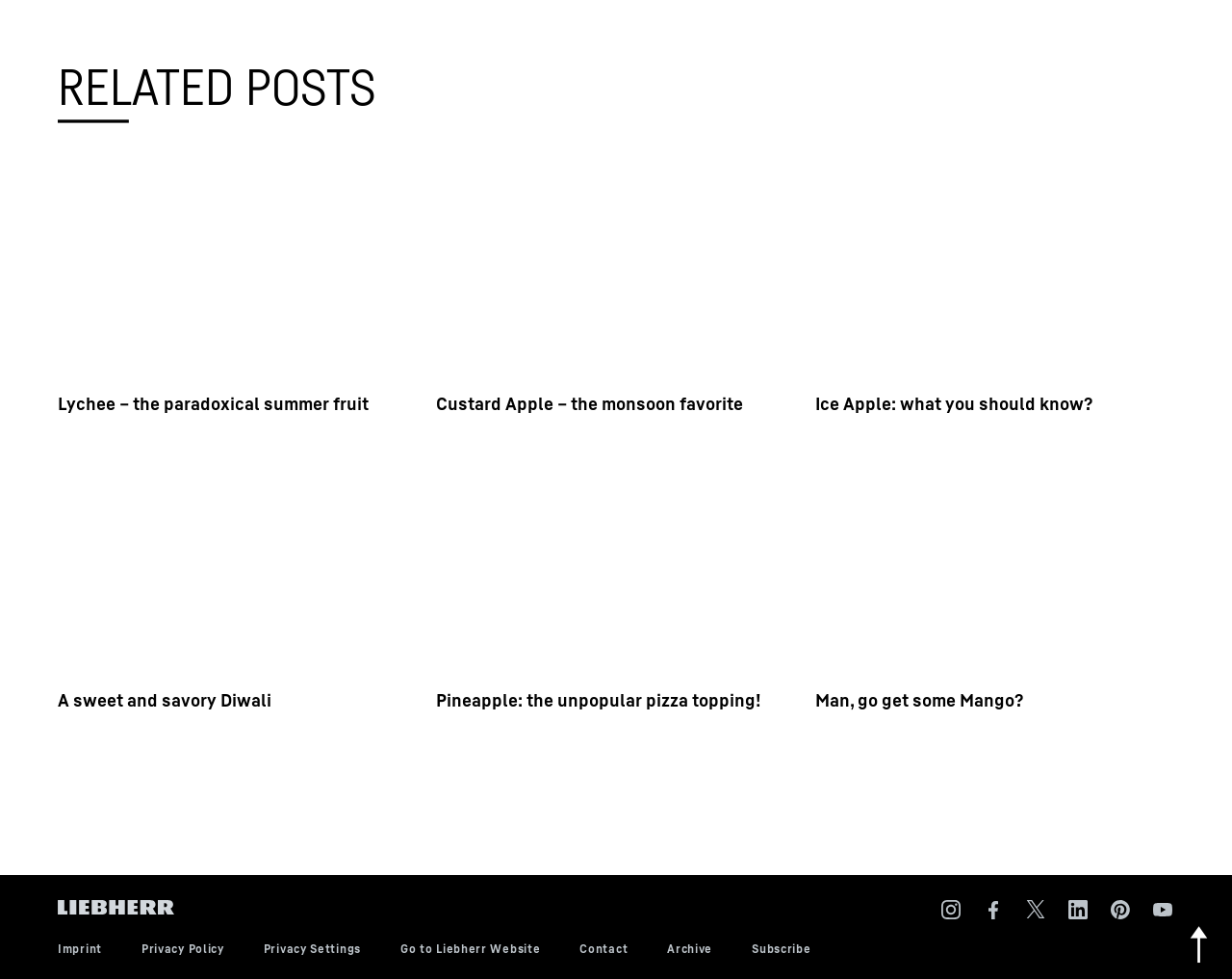What is the purpose of the 'Imprint' link at the bottom of the webpage?
Using the visual information, reply with a single word or short phrase.

To provide information about the website's imprint